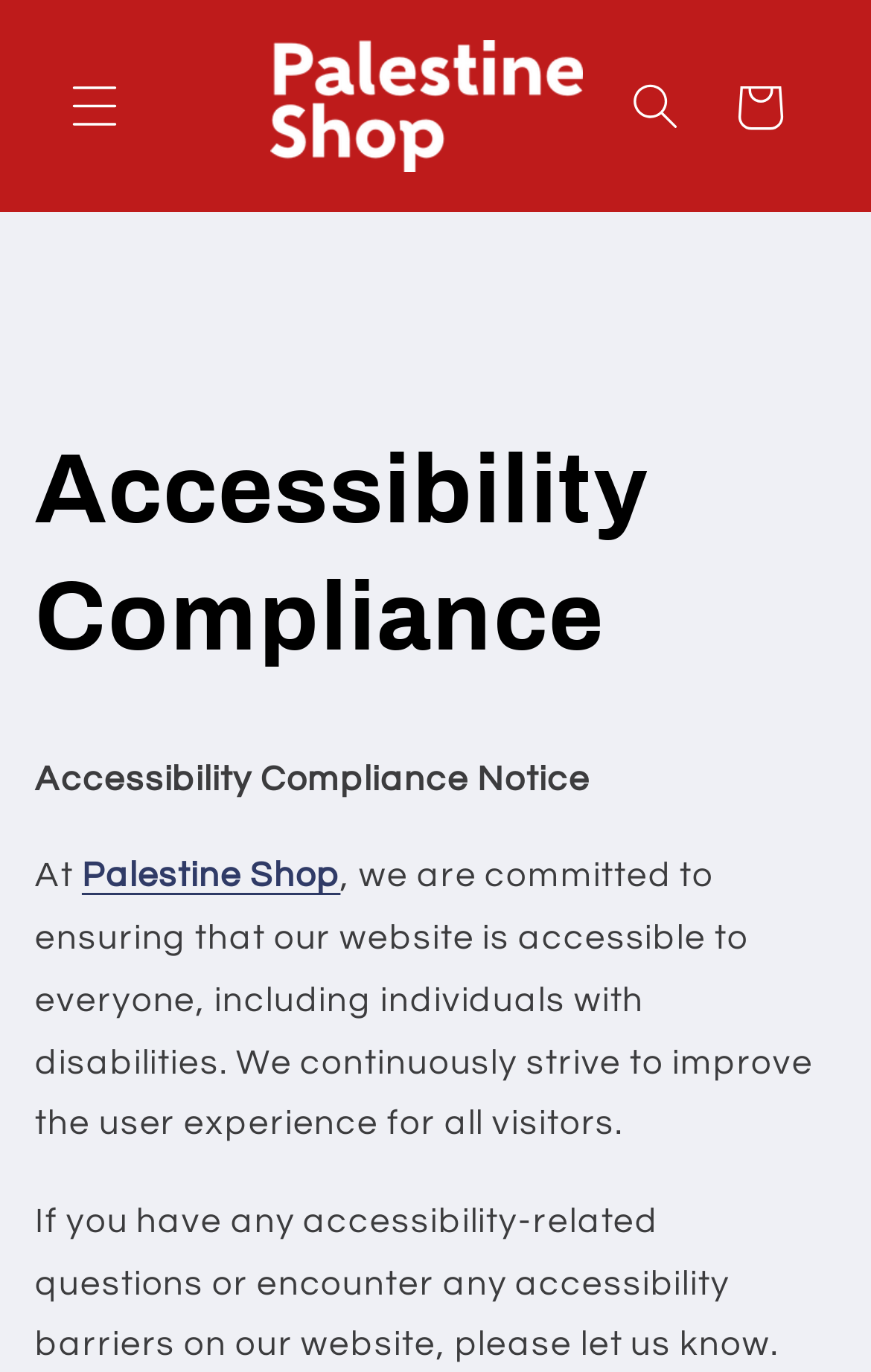Refer to the image and answer the question with as much detail as possible: What is the theme of the webpage?

I determined the theme of the webpage by examining the heading element with the text 'Accessibility Compliance' and the static text elements that follow, which describe the shop's commitment to accessibility.